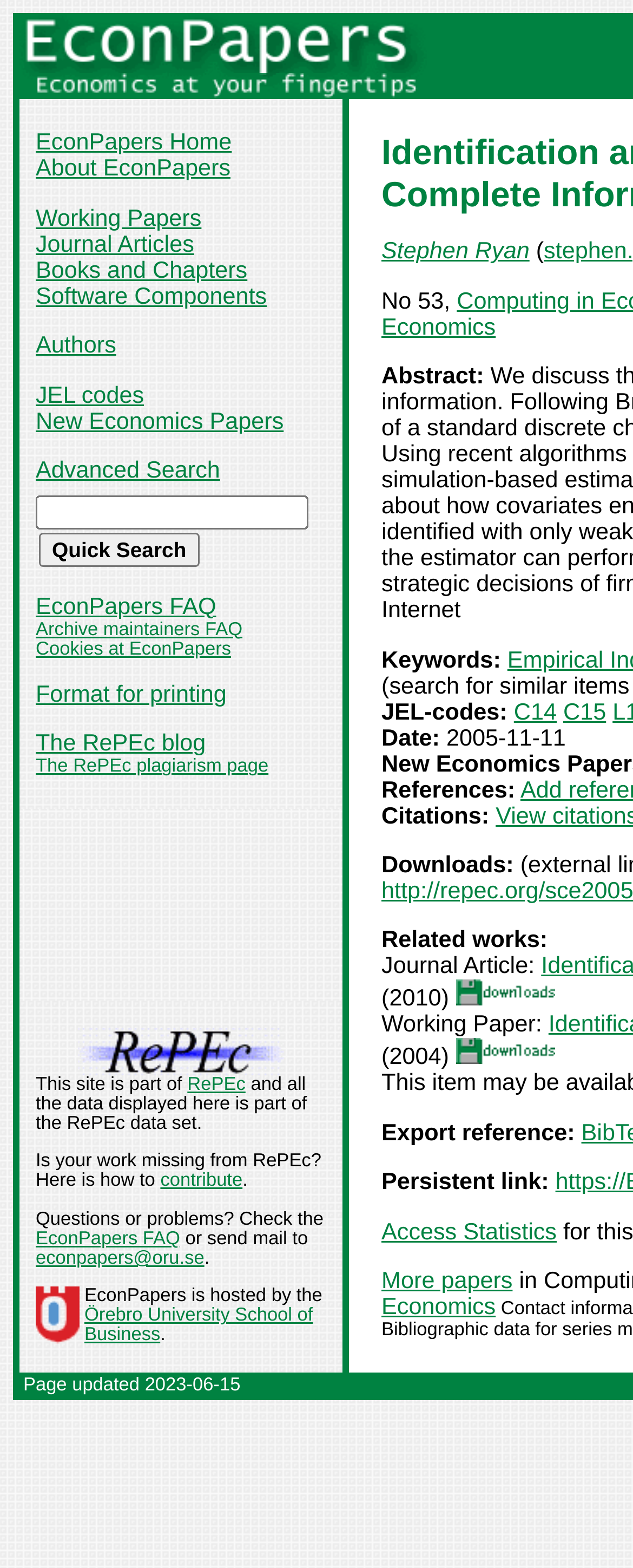Could you find the bounding box coordinates of the clickable area to complete this instruction: "check January 2022"?

None